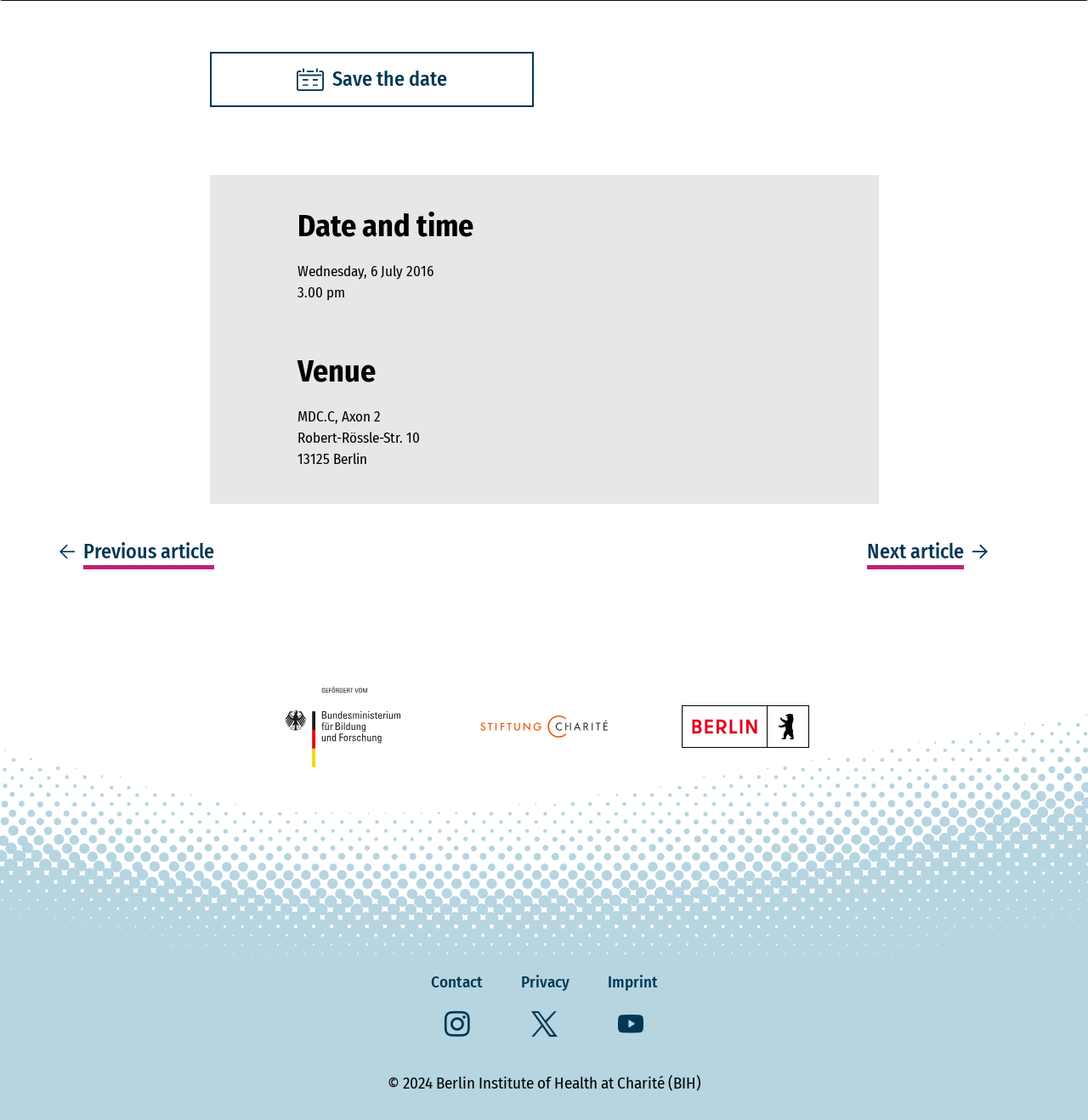Answer the question below with a single word or a brief phrase: 
How many links are in the footer?

3